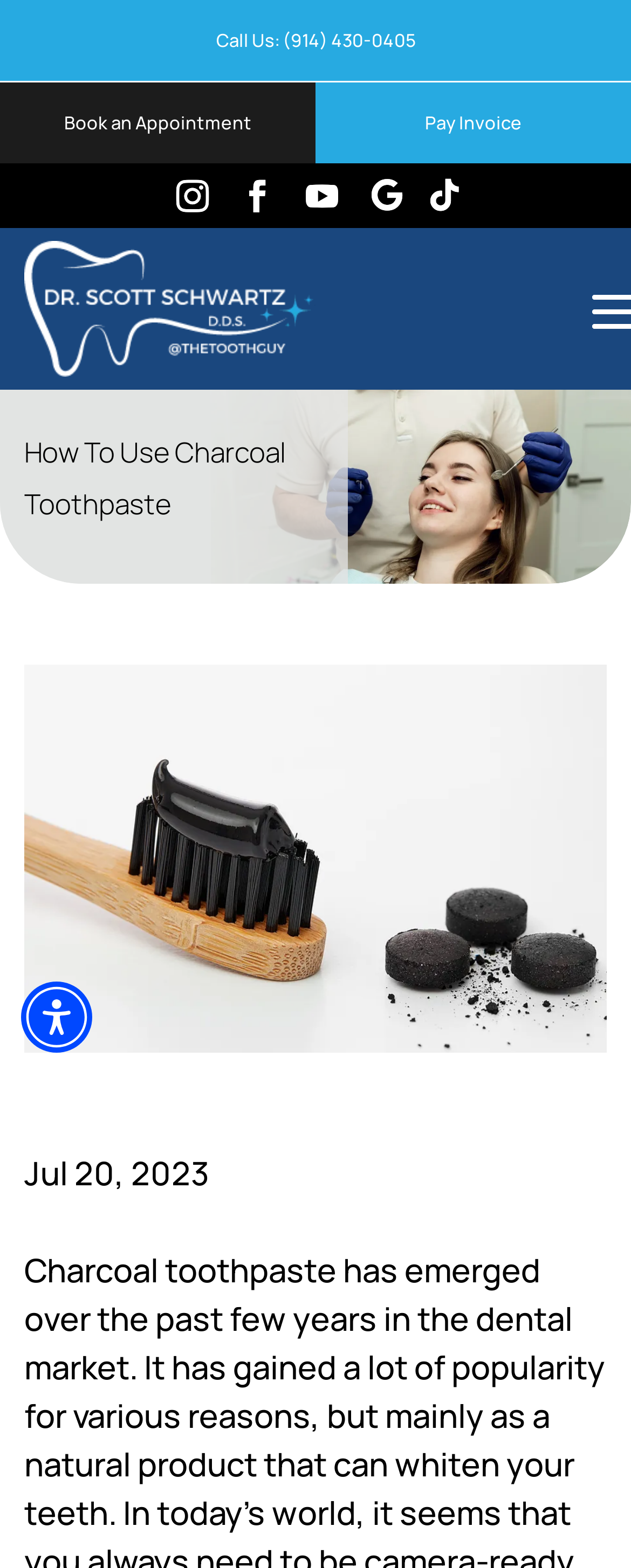Determine the bounding box coordinates for the HTML element mentioned in the following description: "Pay Invoice". The coordinates should be a list of four floats ranging from 0 to 1, represented as [left, top, right, bottom].

[0.5, 0.053, 1.0, 0.104]